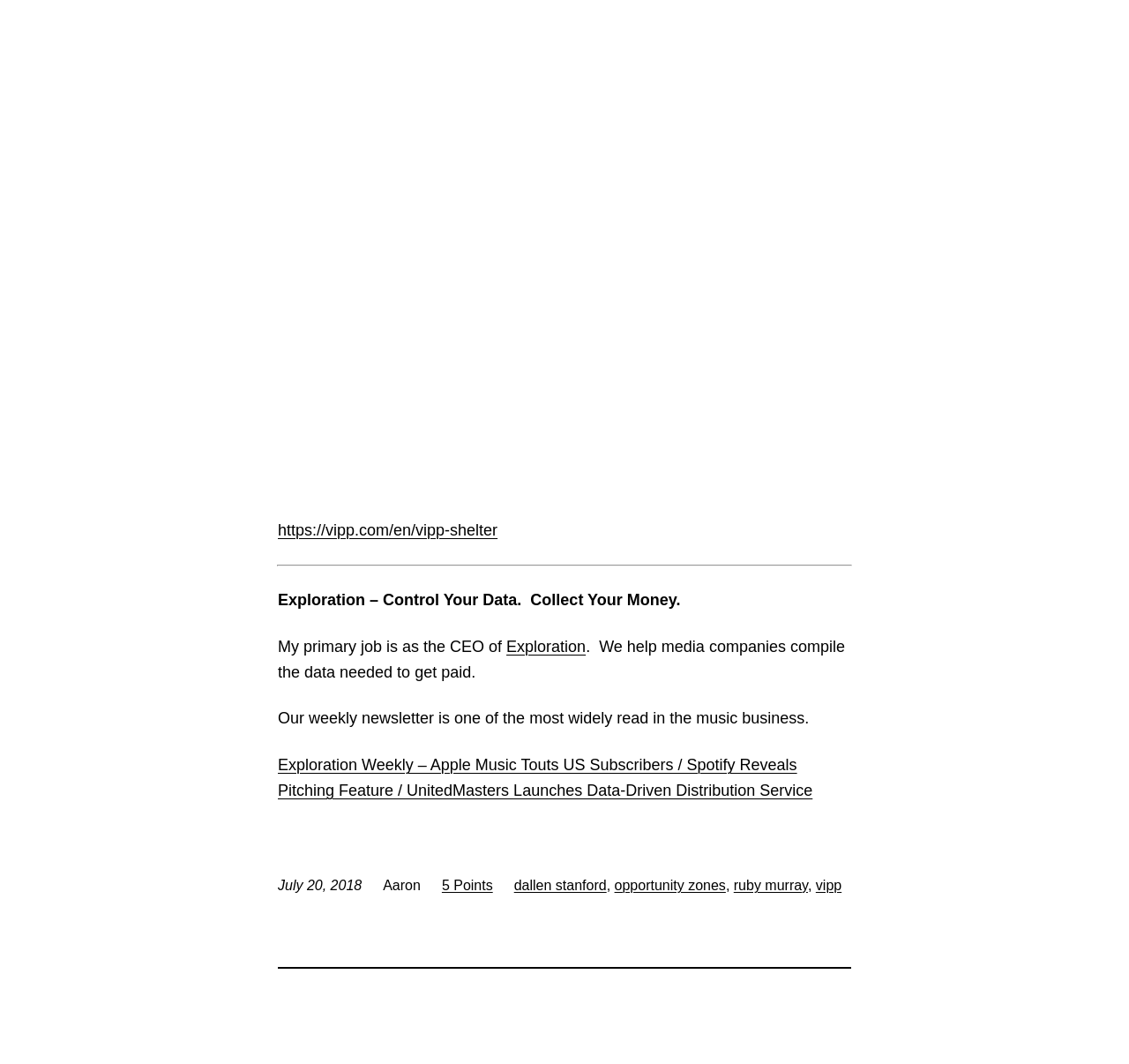Please identify the bounding box coordinates of the element I should click to complete this instruction: 'Click on the link to Vipp Shelter'. The coordinates should be given as four float numbers between 0 and 1, like this: [left, top, right, bottom].

[0.246, 0.49, 0.441, 0.507]